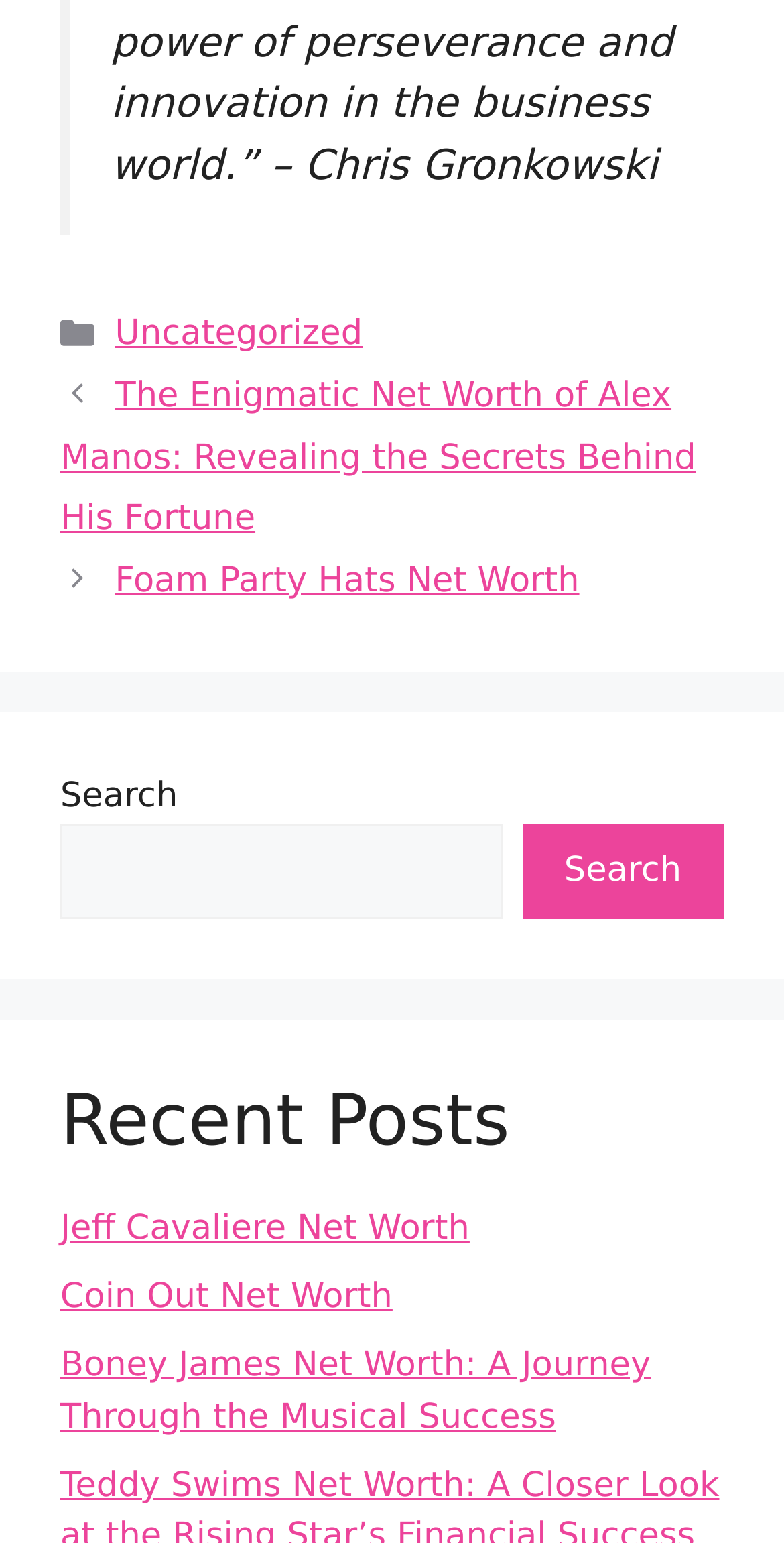Provide a brief response to the question using a single word or phrase: 
How many categories are listed?

1